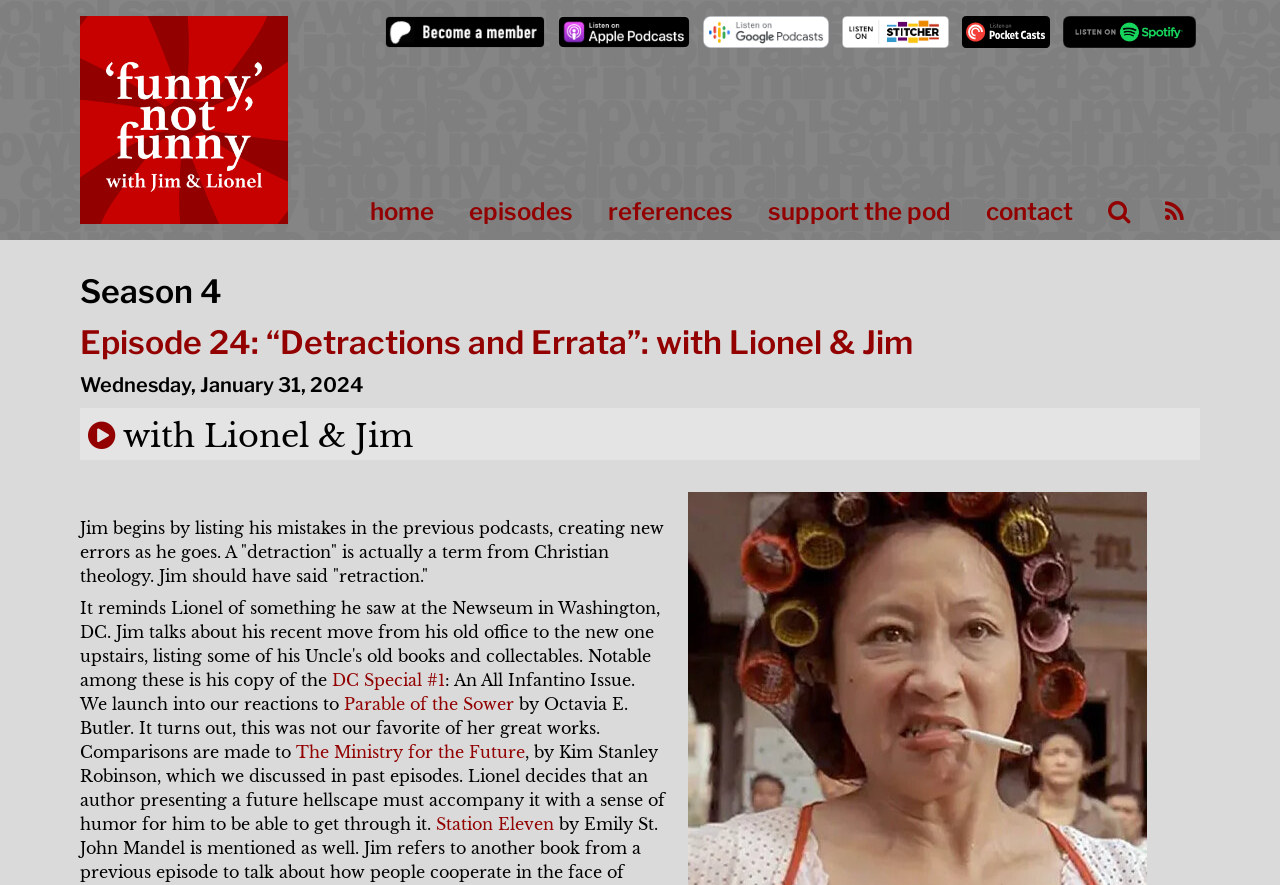What is the bounding box coordinate of the 'home' link?
From the image, respond with a single word or phrase.

[0.289, 0.223, 0.339, 0.255]